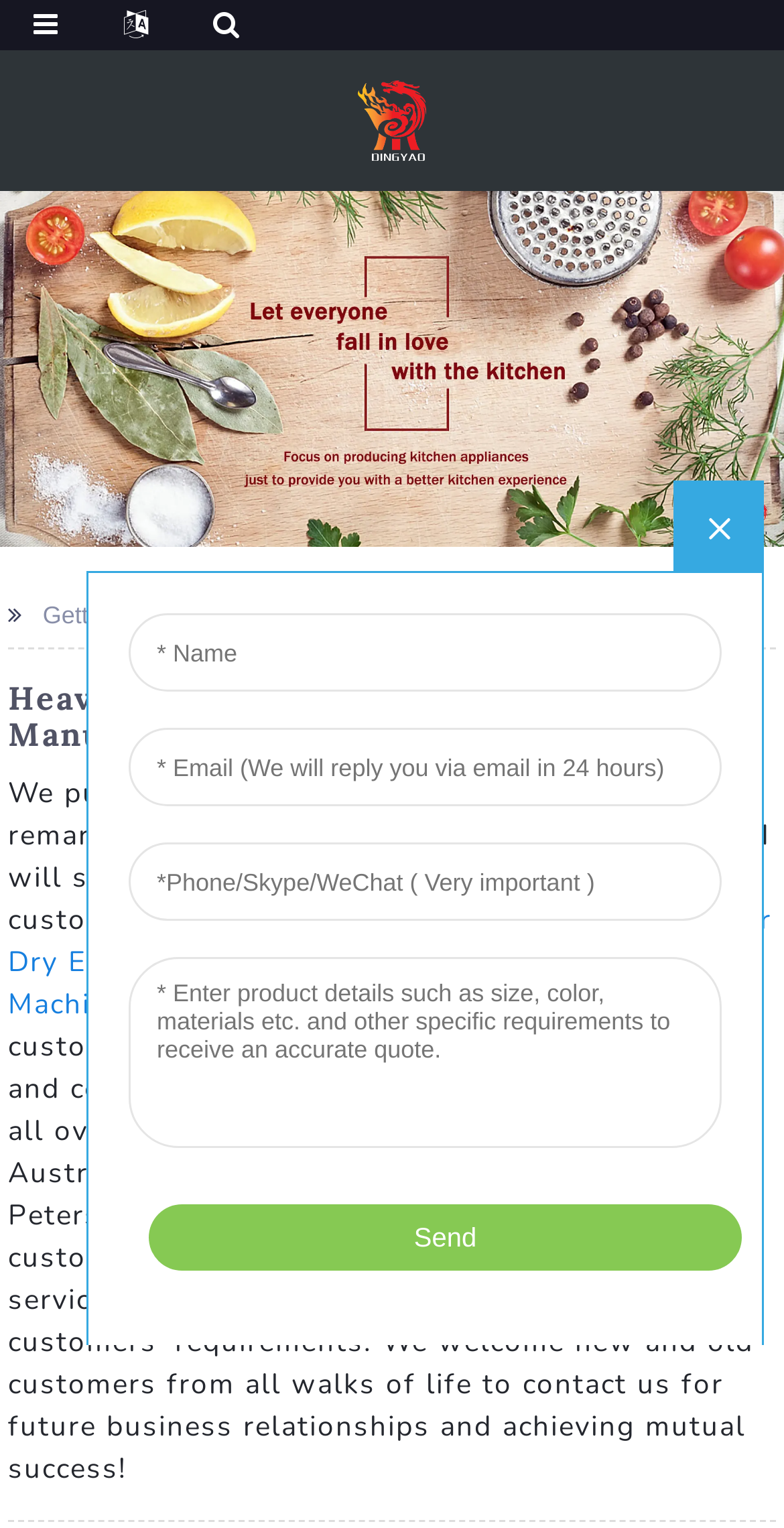Identify the bounding box coordinates for the UI element that matches this description: "Heavy Duty Hair Dryer".

[0.35, 0.393, 0.658, 0.411]